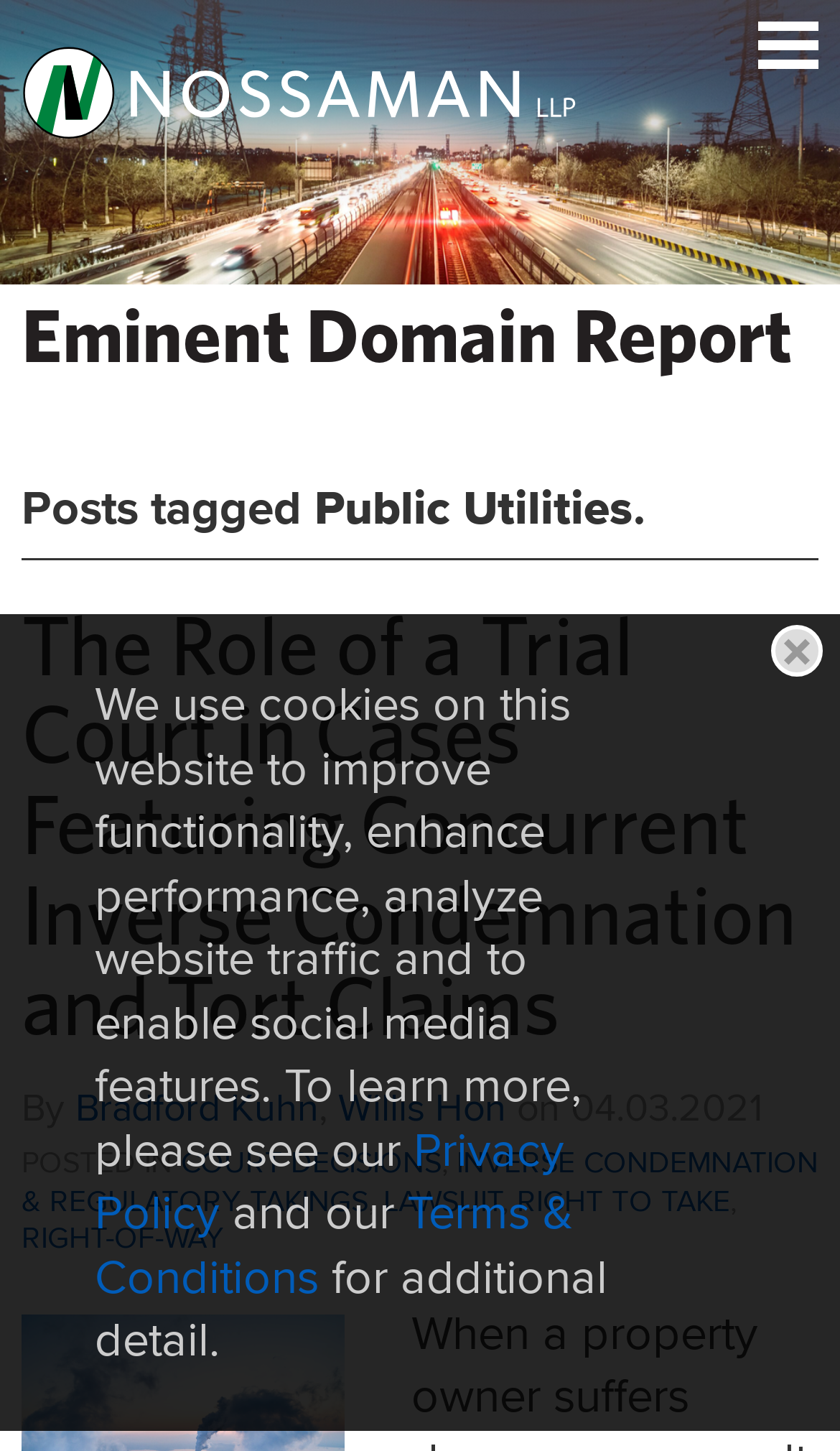Identify the bounding box coordinates of the region that needs to be clicked to carry out this instruction: "View Eminent Domain Report". Provide these coordinates as four float numbers ranging from 0 to 1, i.e., [left, top, right, bottom].

[0.026, 0.196, 0.974, 0.288]